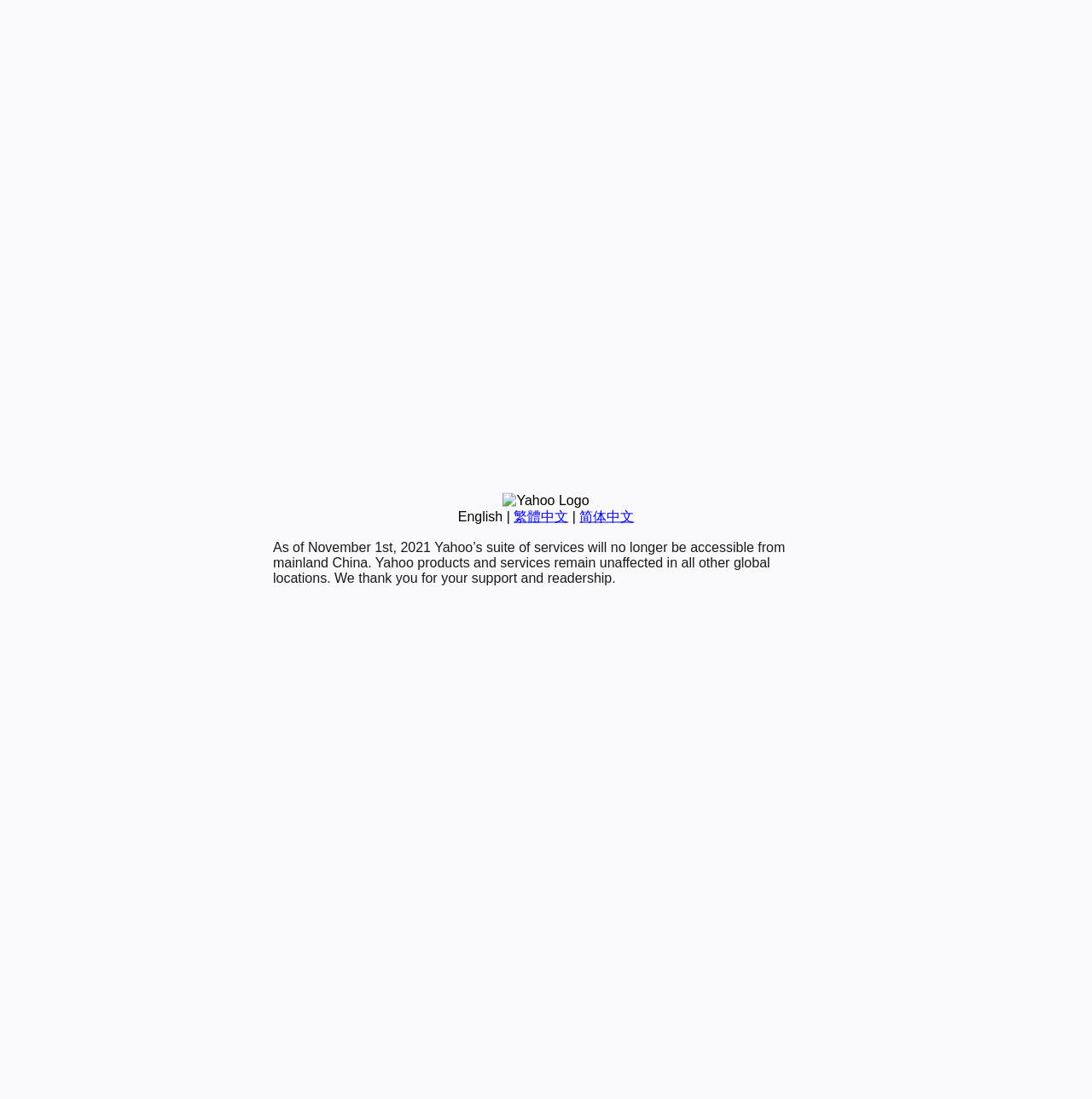Locate the bounding box for the described UI element: "简体中文". Ensure the coordinates are four float numbers between 0 and 1, formatted as [left, top, right, bottom].

[0.531, 0.463, 0.581, 0.476]